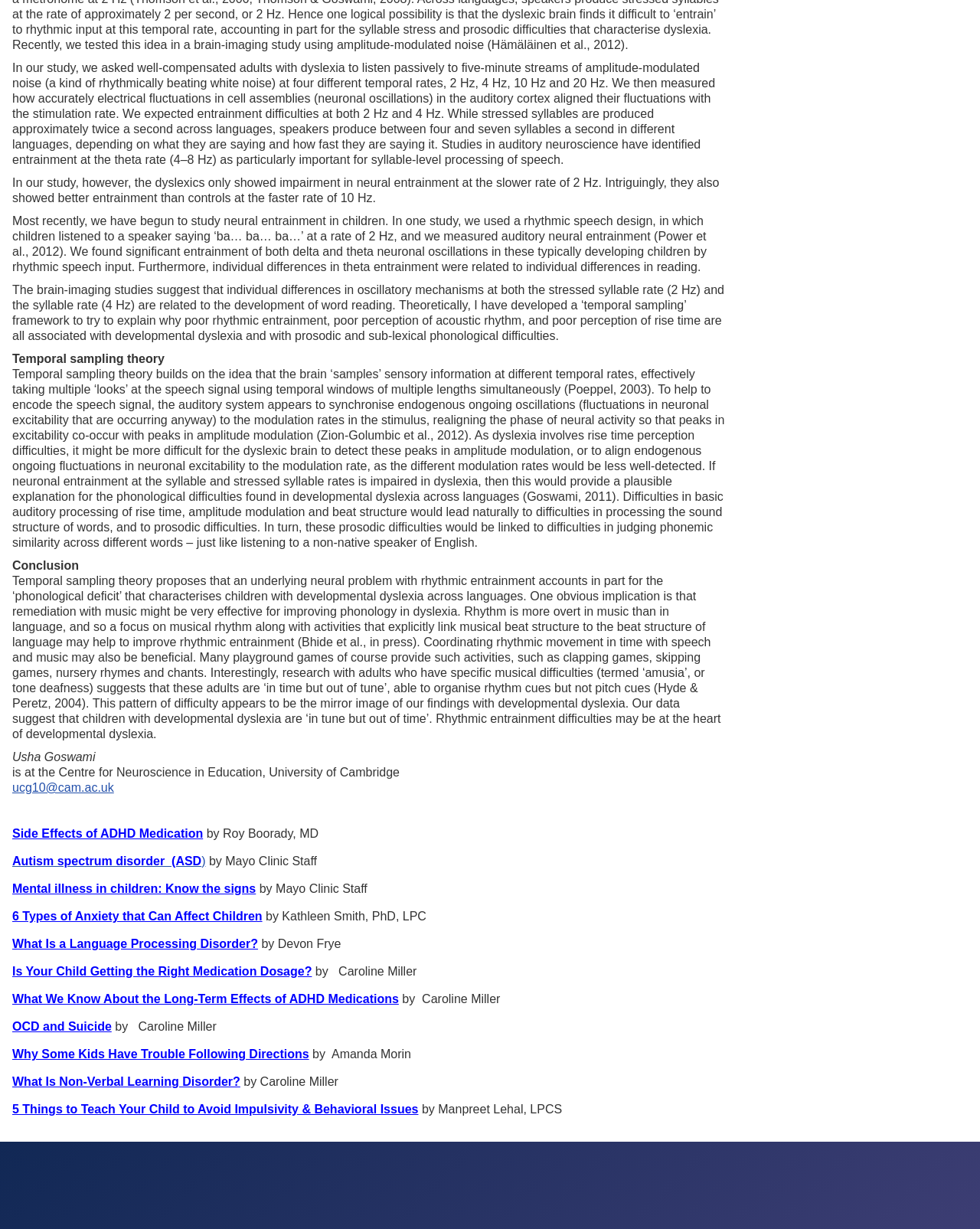Given the element description, predict the bounding box coordinates in the format (top-left x, top-left y, bottom-right x, bottom-right y), using floating point numbers between 0 and 1: OCD and Suicide

[0.012, 0.83, 0.114, 0.84]